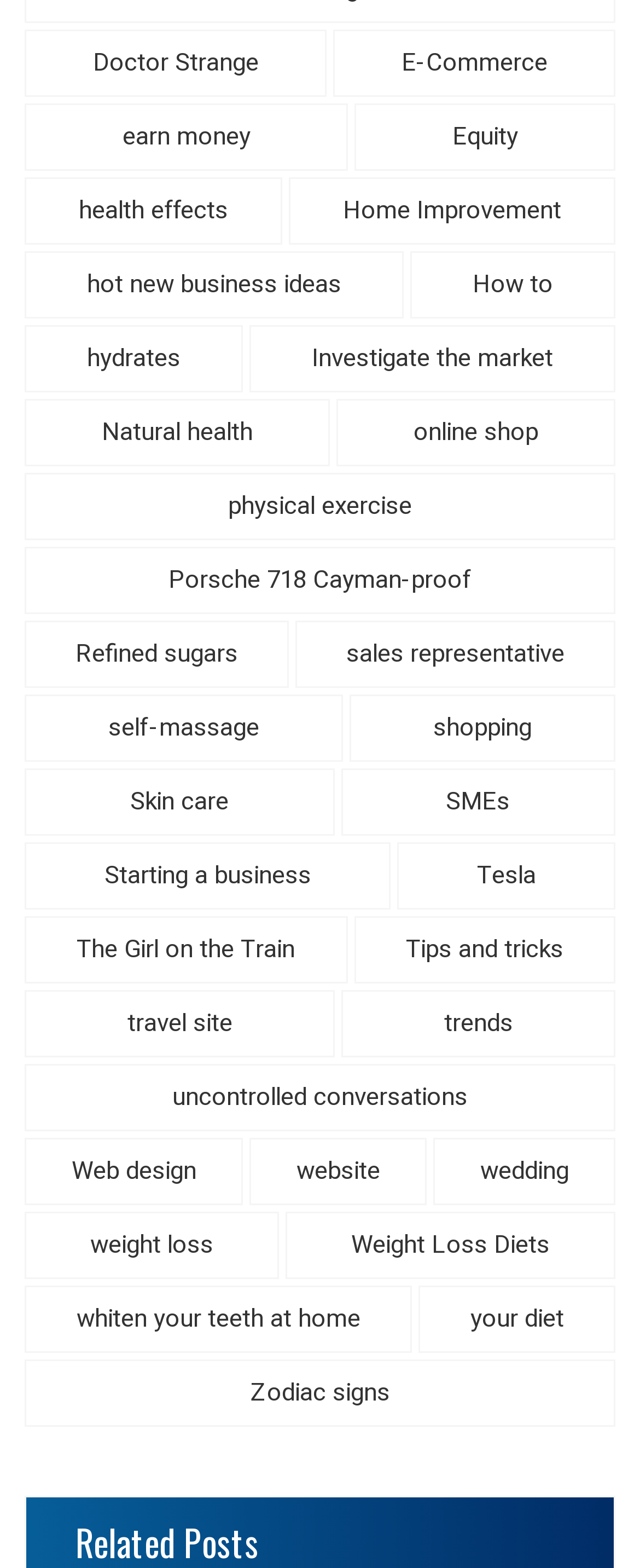How many links are on the webpage?
Using the image, respond with a single word or phrase.

39